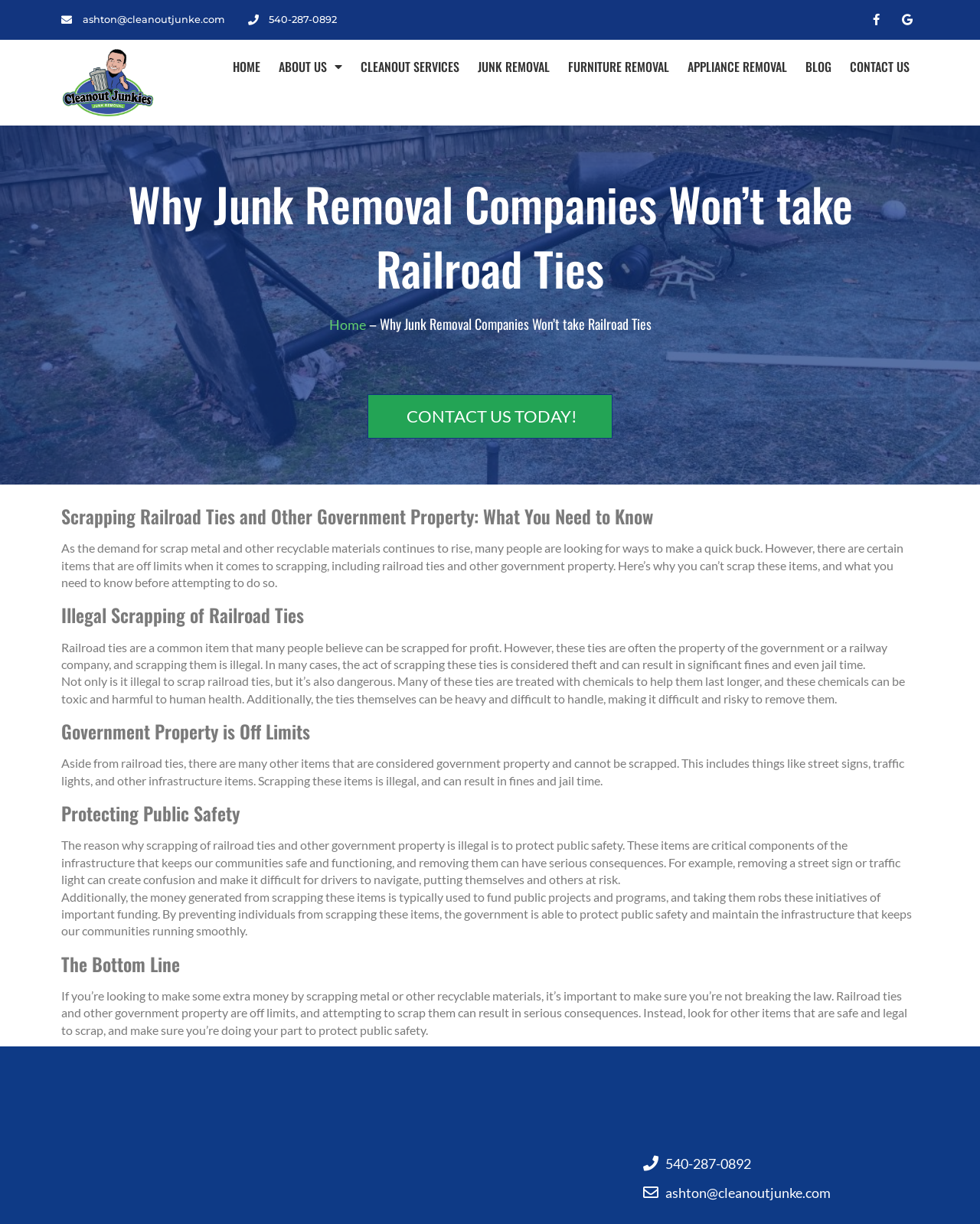Identify the bounding box coordinates of the specific part of the webpage to click to complete this instruction: "Contact us through email".

[0.062, 0.006, 0.229, 0.026]